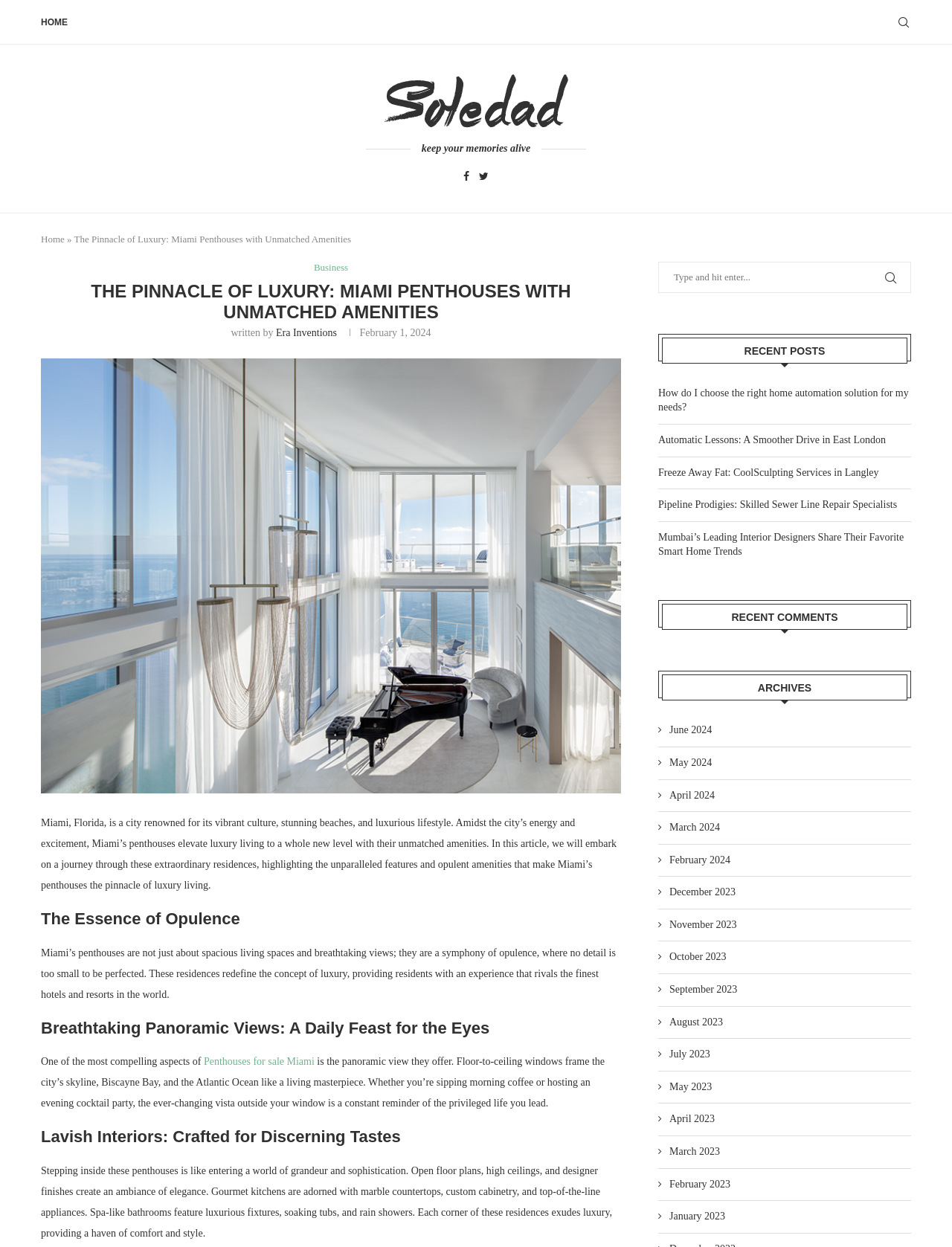Identify the bounding box coordinates of the area you need to click to perform the following instruction: "View recent posts".

[0.695, 0.27, 0.953, 0.291]